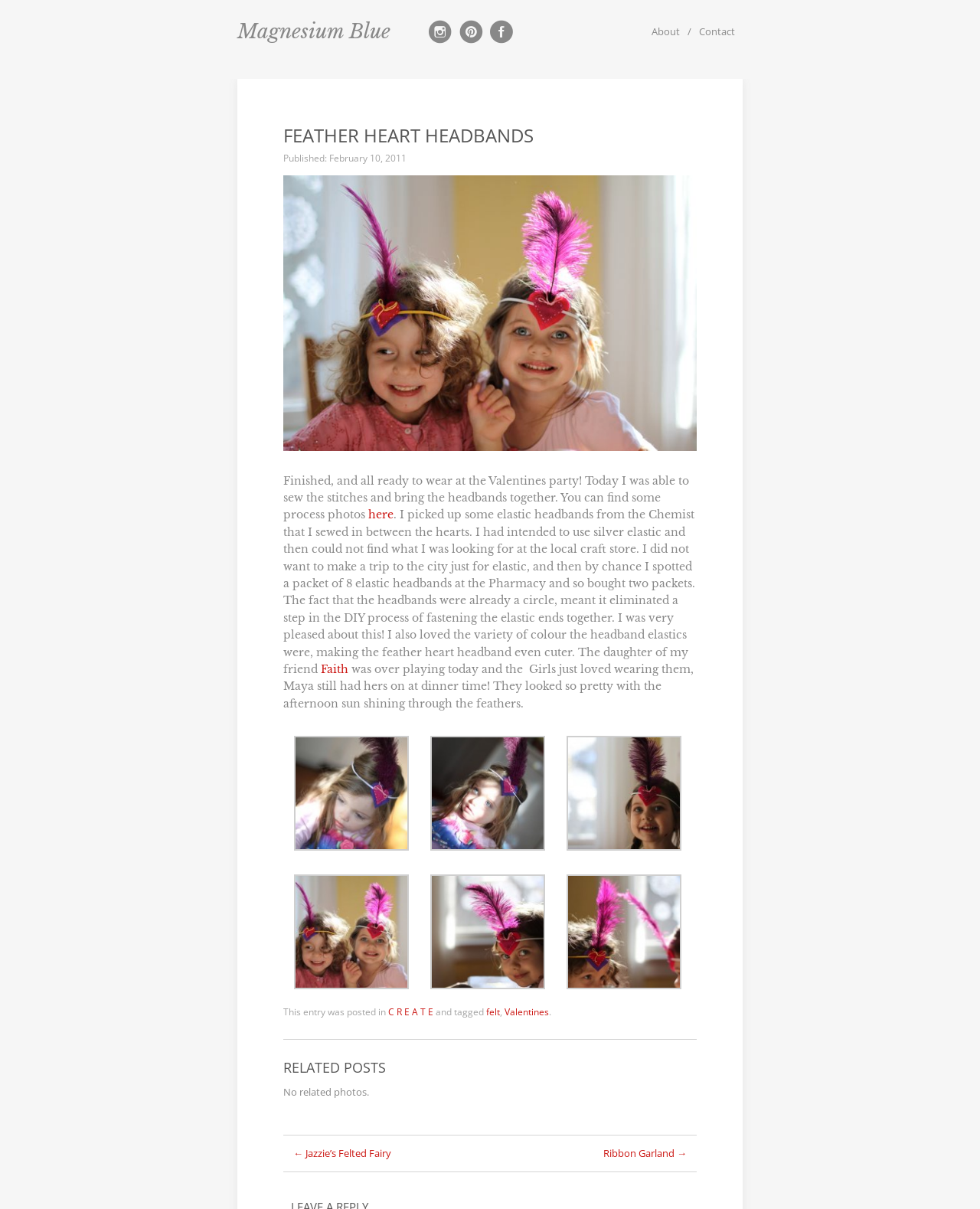What is the color of the headbands?
Please provide a comprehensive and detailed answer to the question.

The webpage has a heading 'Magnesium Blue' which suggests that the headbands being referred to are of this color. This is further supported by the context of the webpage which appears to be about feather heart headbands.